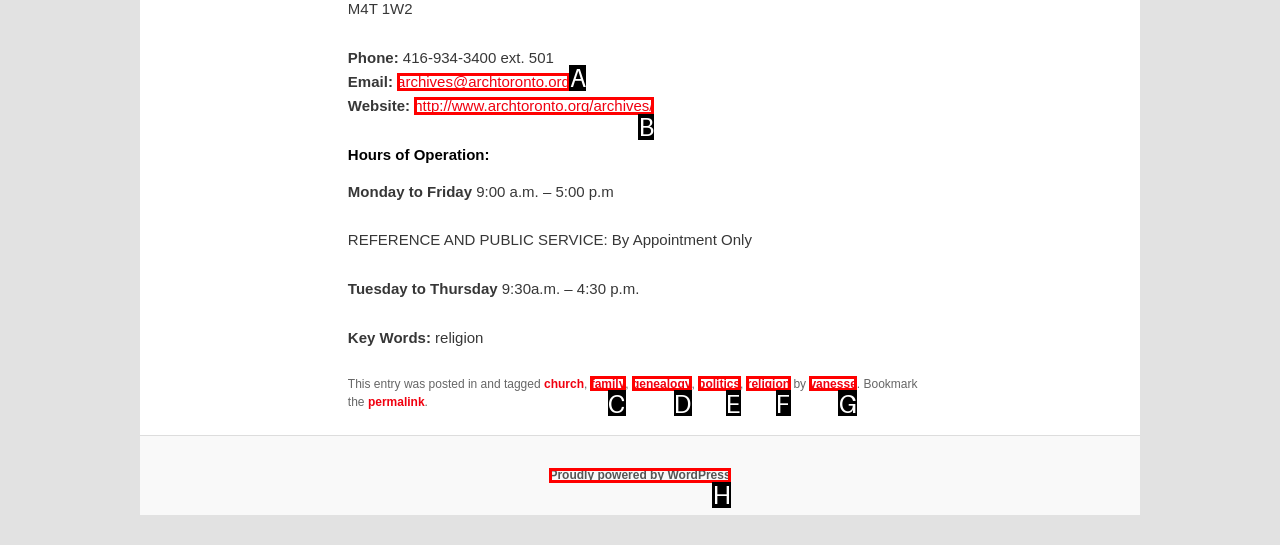Identify the UI element described as: Proudly powered by WordPress
Answer with the option's letter directly.

H